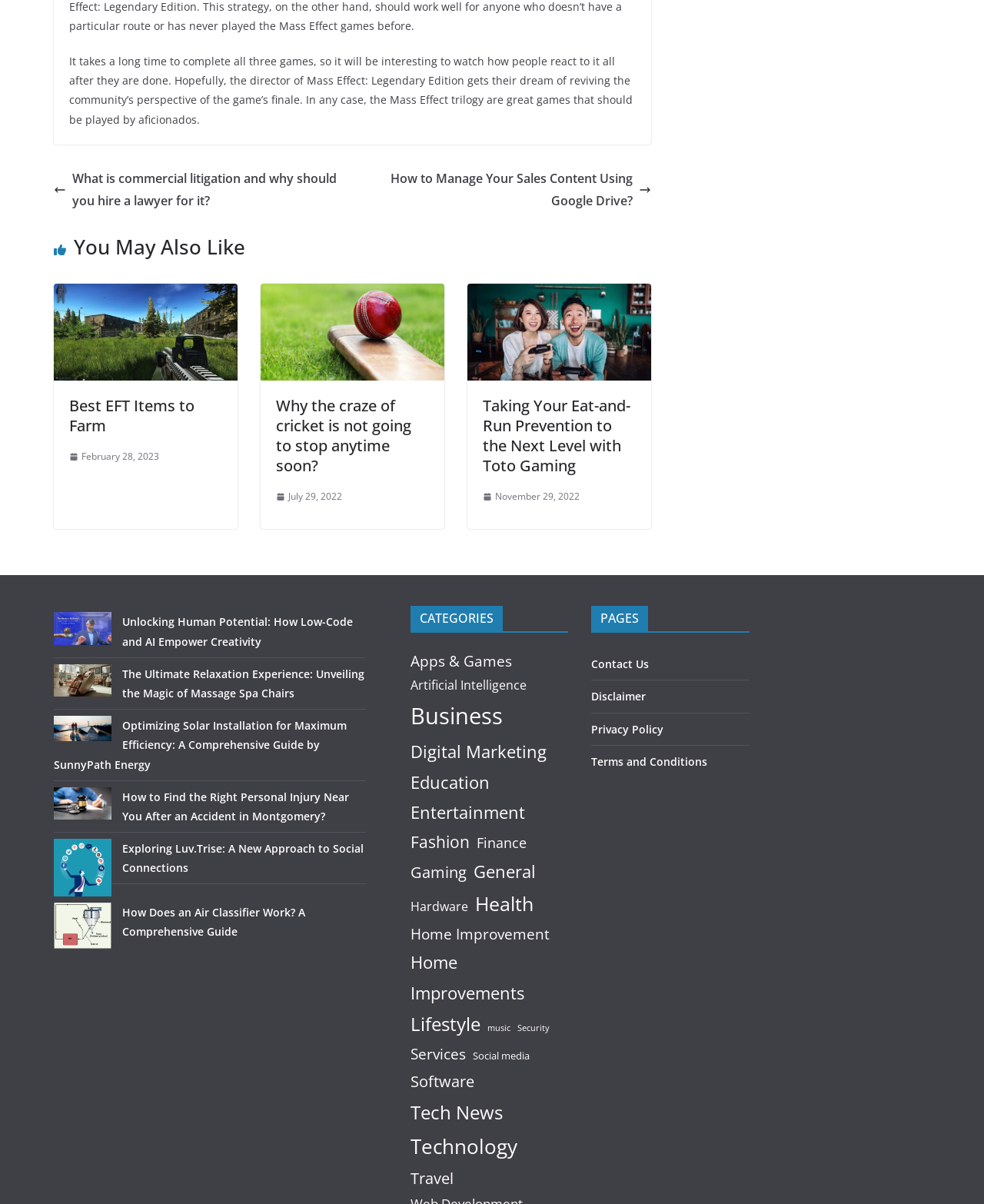Give a one-word or one-phrase response to the question: 
What is the date of the article 'Taking Your Eat-and-Run Prevention to the Next Level with Toto Gaming'?

November 29, 2022